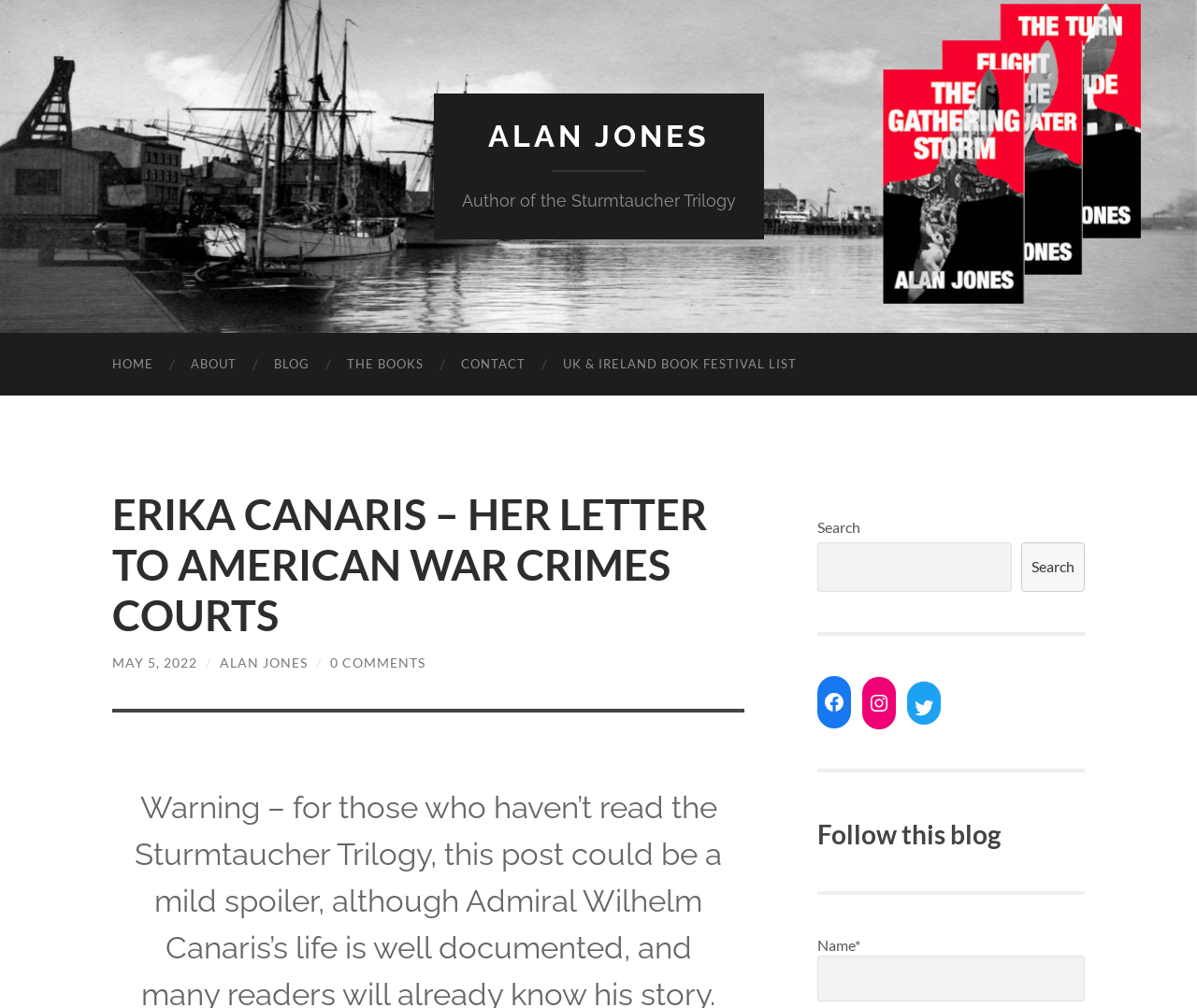How can one follow the blog?
Answer with a single word or phrase, using the screenshot for reference.

Through social media or email